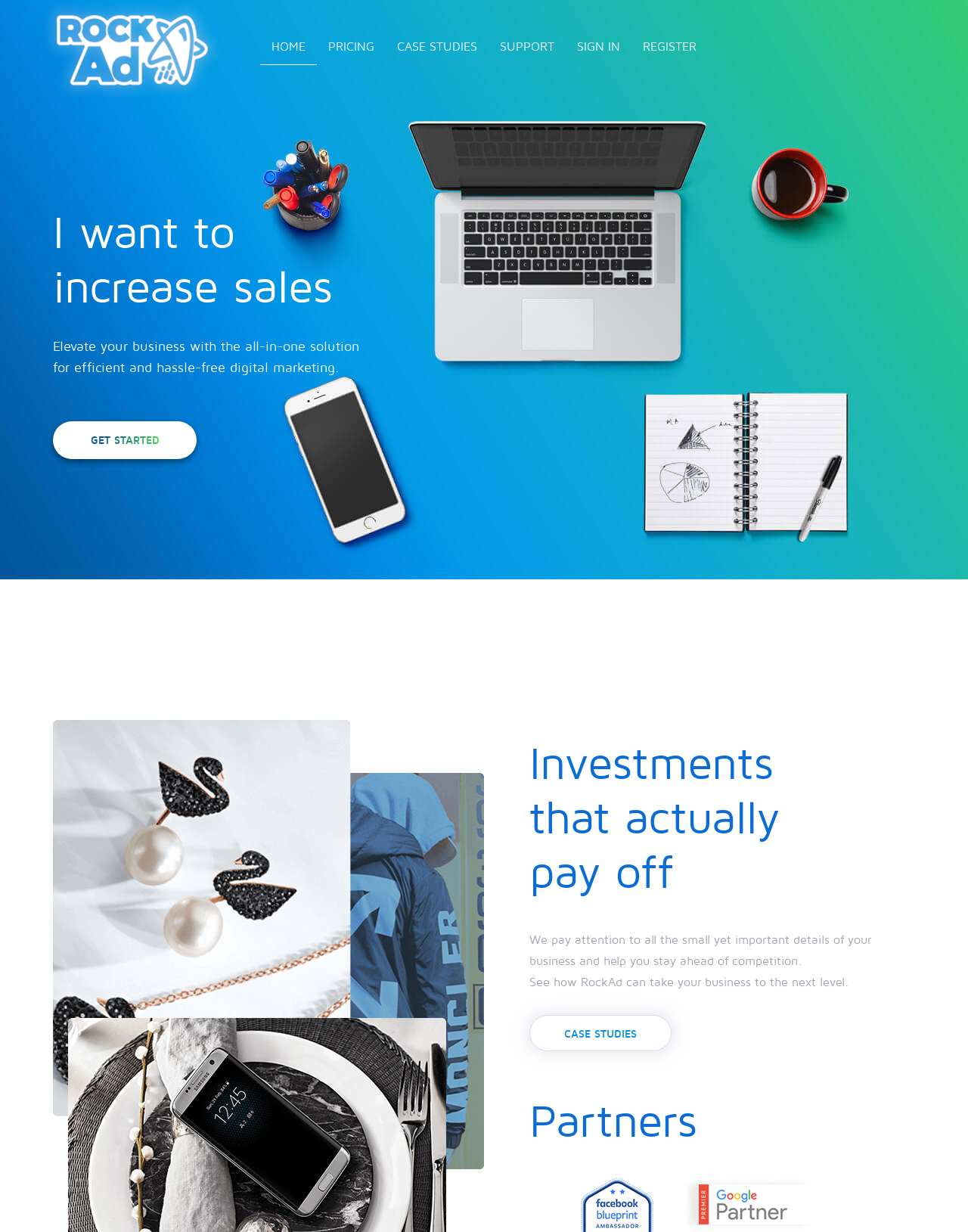Based on the element description: "Pricing", identify the UI element and provide its bounding box coordinates. Use four float numbers between 0 and 1, [left, top, right, bottom].

[0.327, 0.022, 0.398, 0.053]